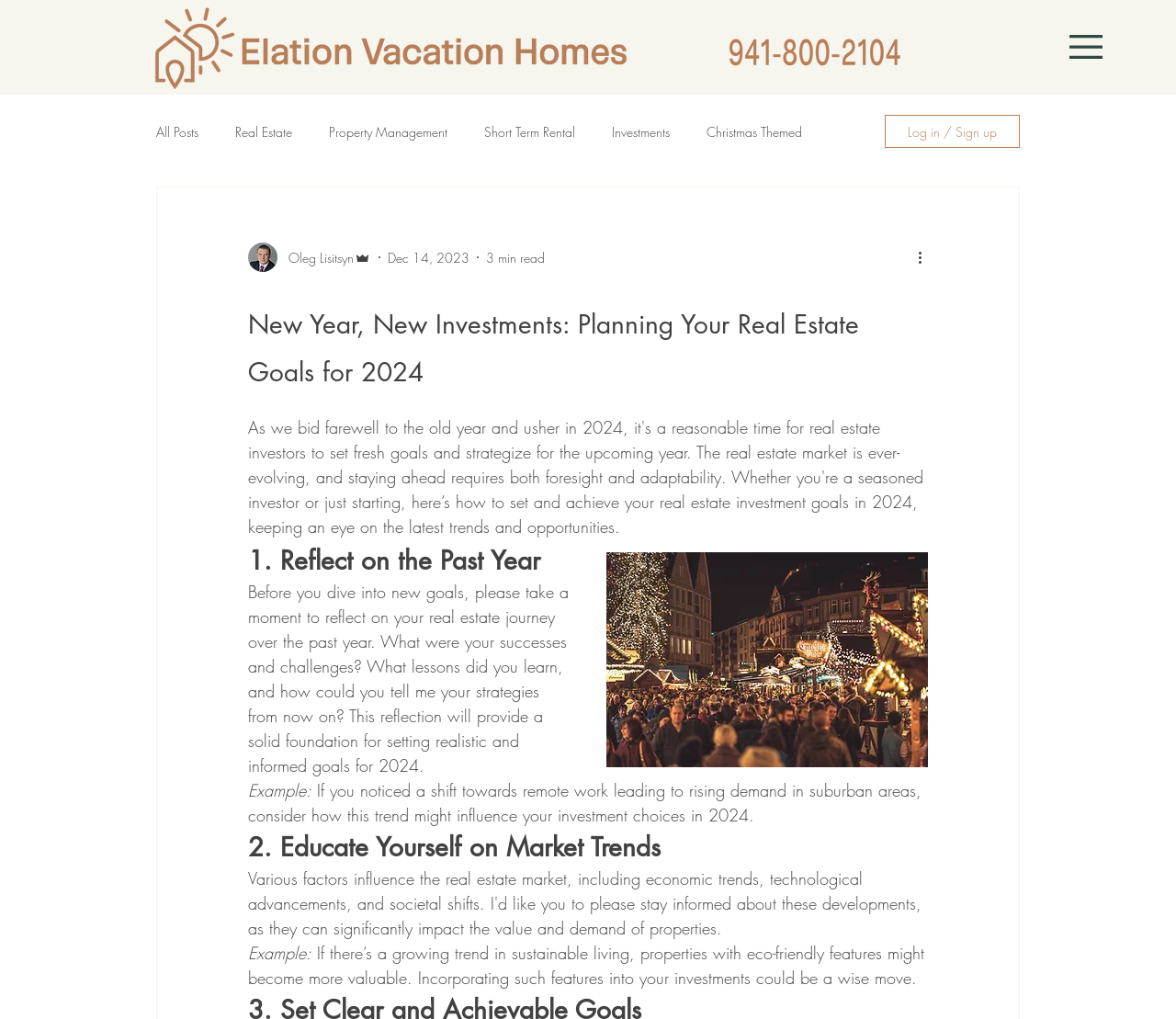Locate the bounding box coordinates of the clickable region to complete the following instruction: "View more actions."

[0.778, 0.242, 0.797, 0.263]